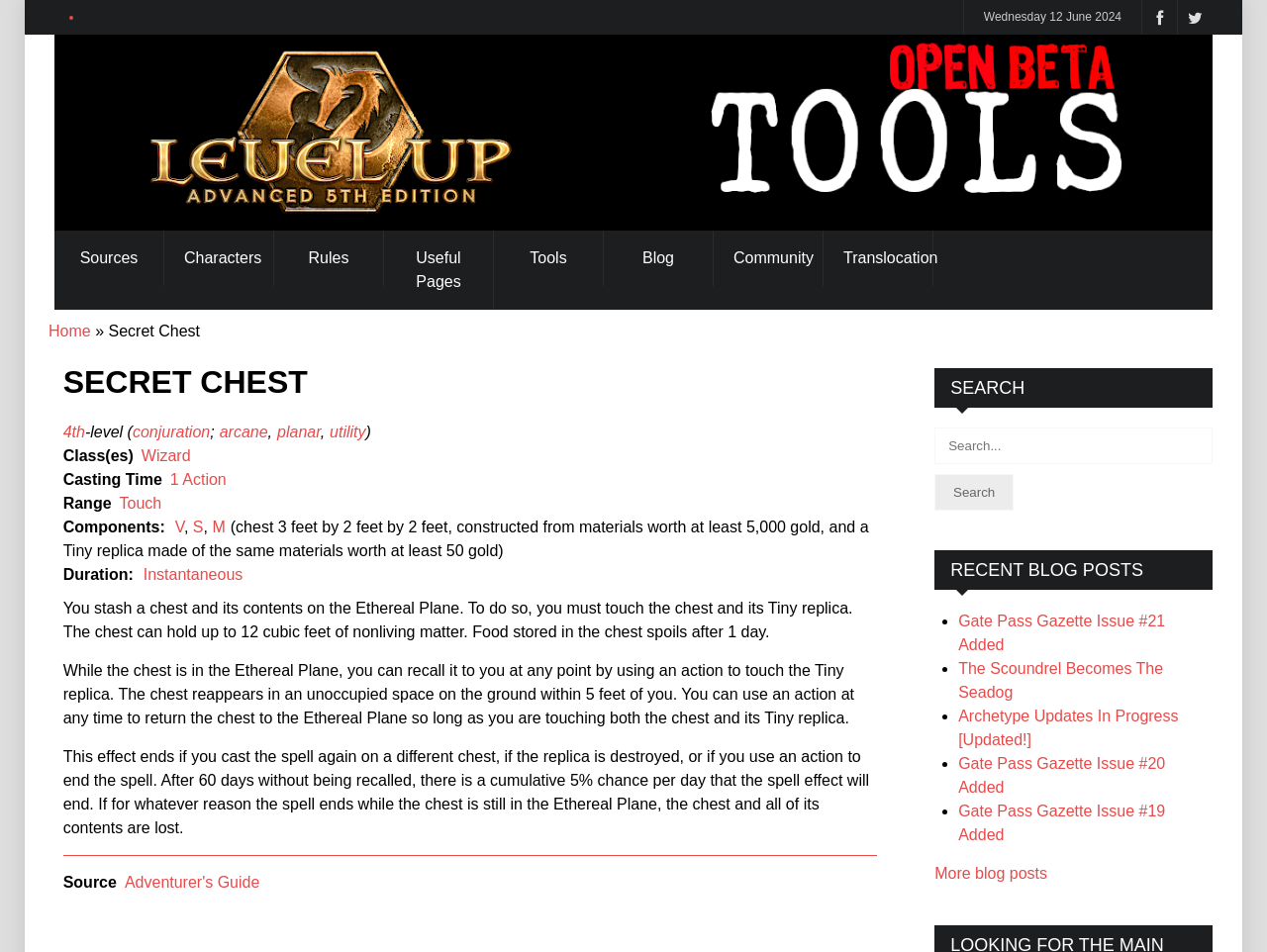What is the duration of the spell? Using the information from the screenshot, answer with a single word or phrase.

Instantaneous